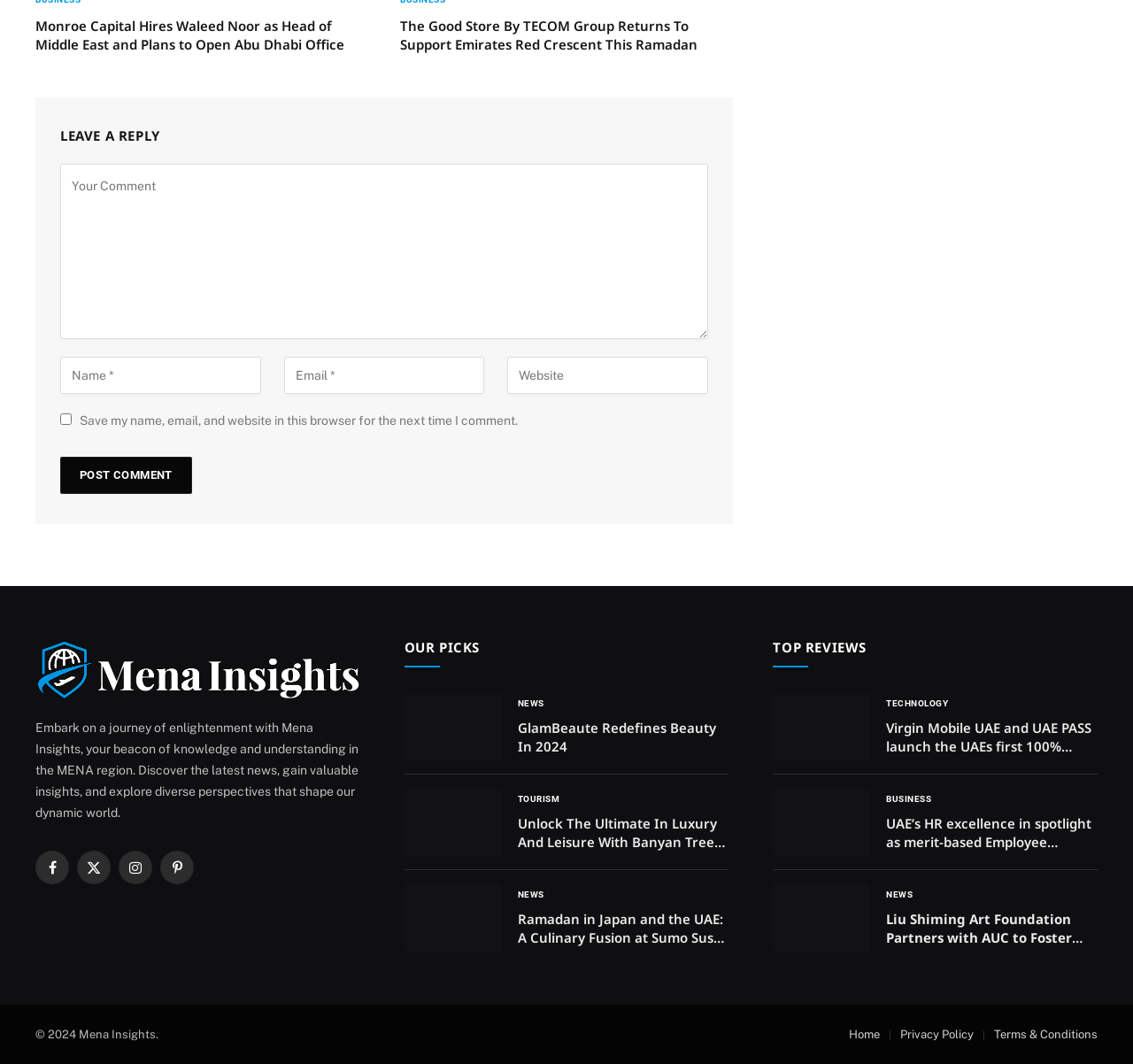Locate the UI element described as follows: "Instagram". Return the bounding box coordinates as four float numbers between 0 and 1 in the order [left, top, right, bottom].

[0.105, 0.8, 0.134, 0.831]